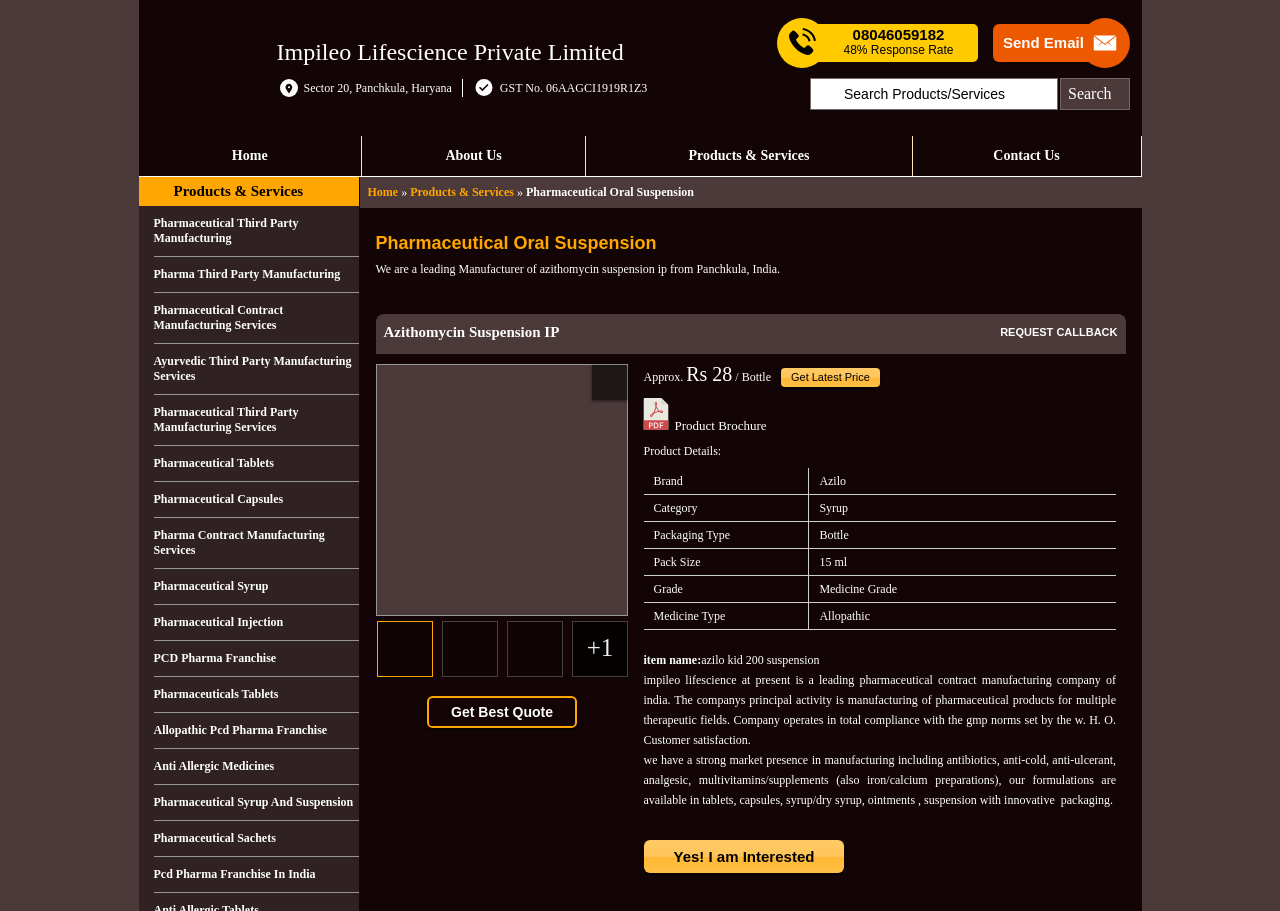Determine which piece of text is the heading of the webpage and provide it.

Pharmaceutical Oral Suspension